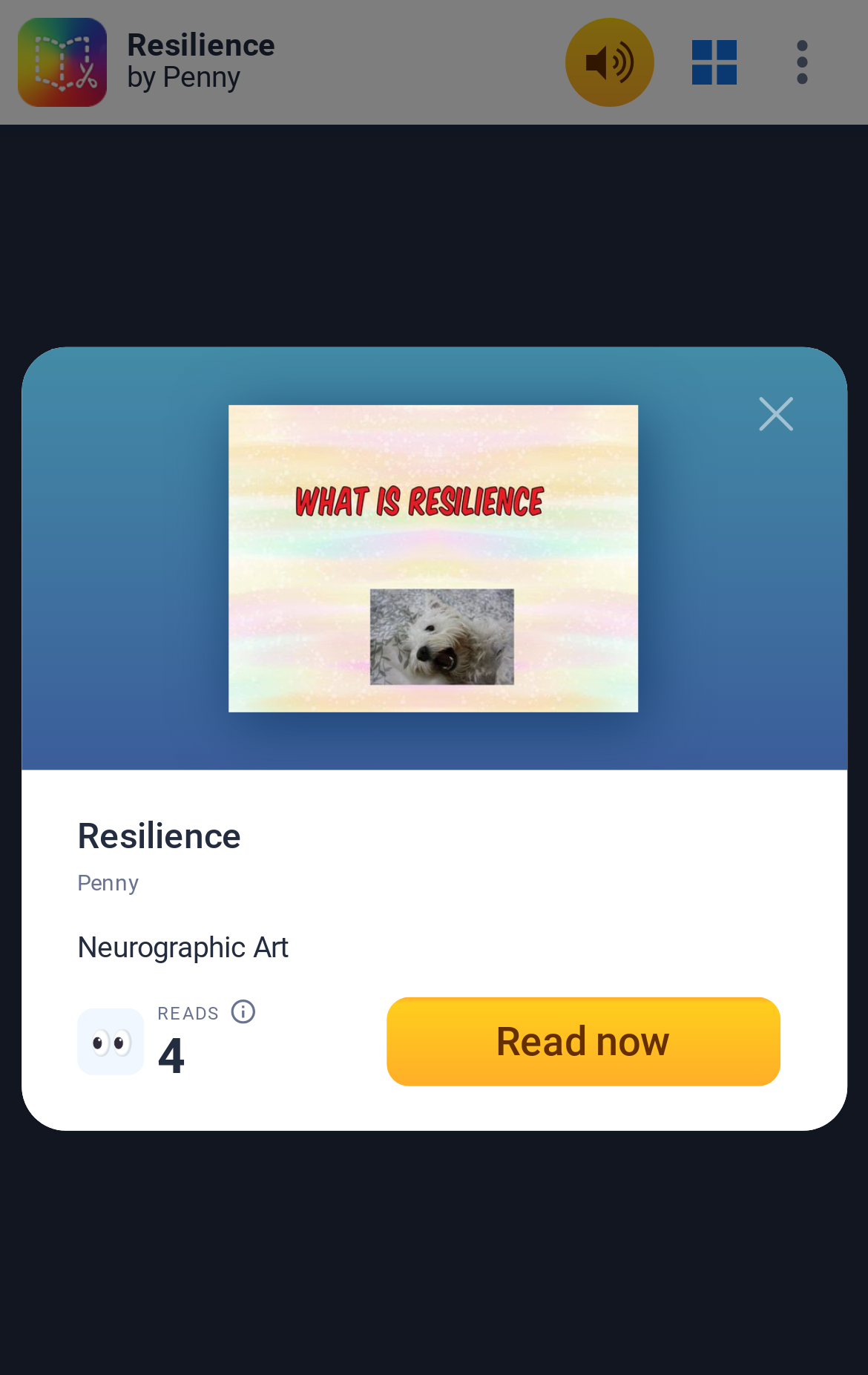Give the bounding box coordinates for the element described as: "Read now".

[0.444, 0.725, 0.898, 0.79]